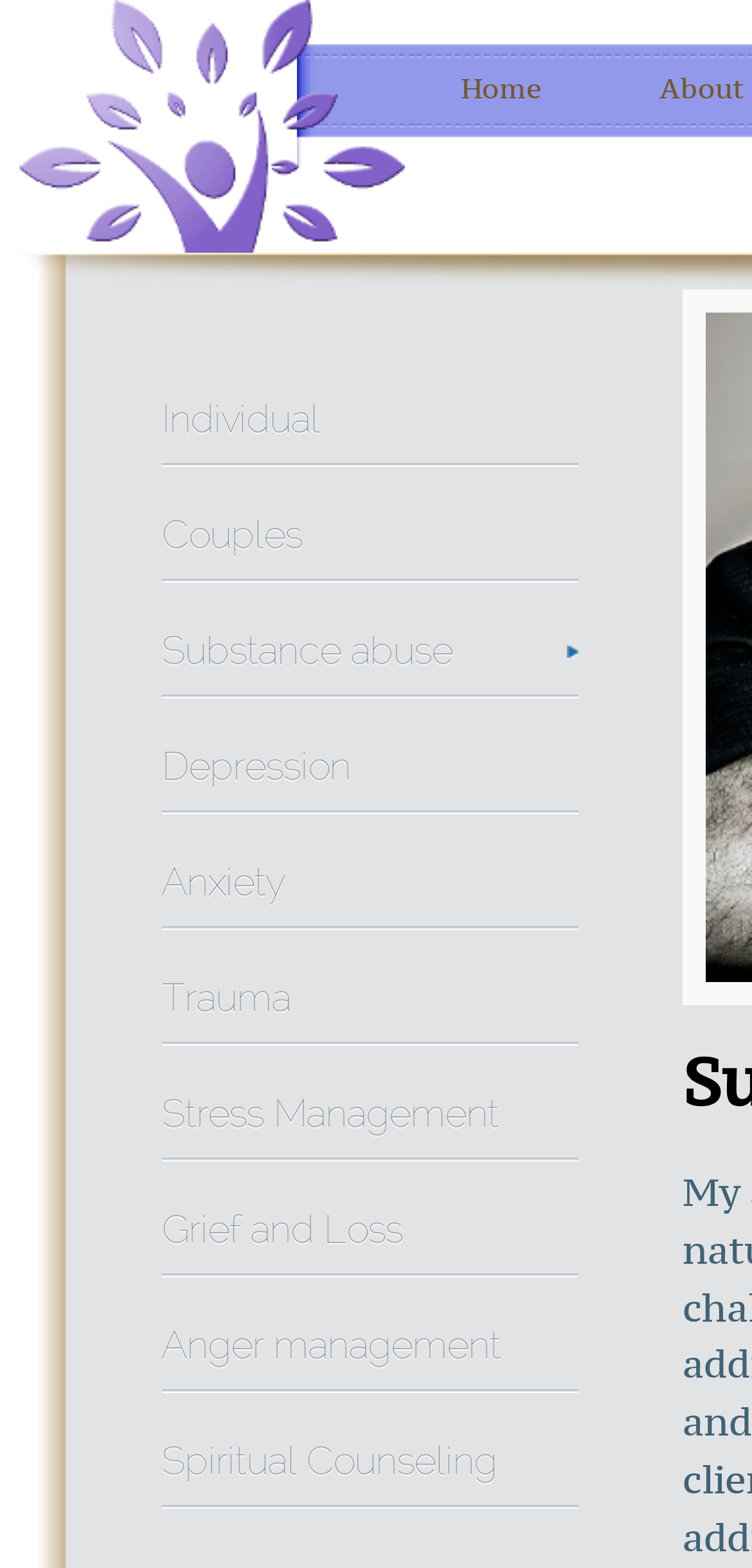Answer with a single word or phrase: 
What services are offered by this counseling center?

Therapy services